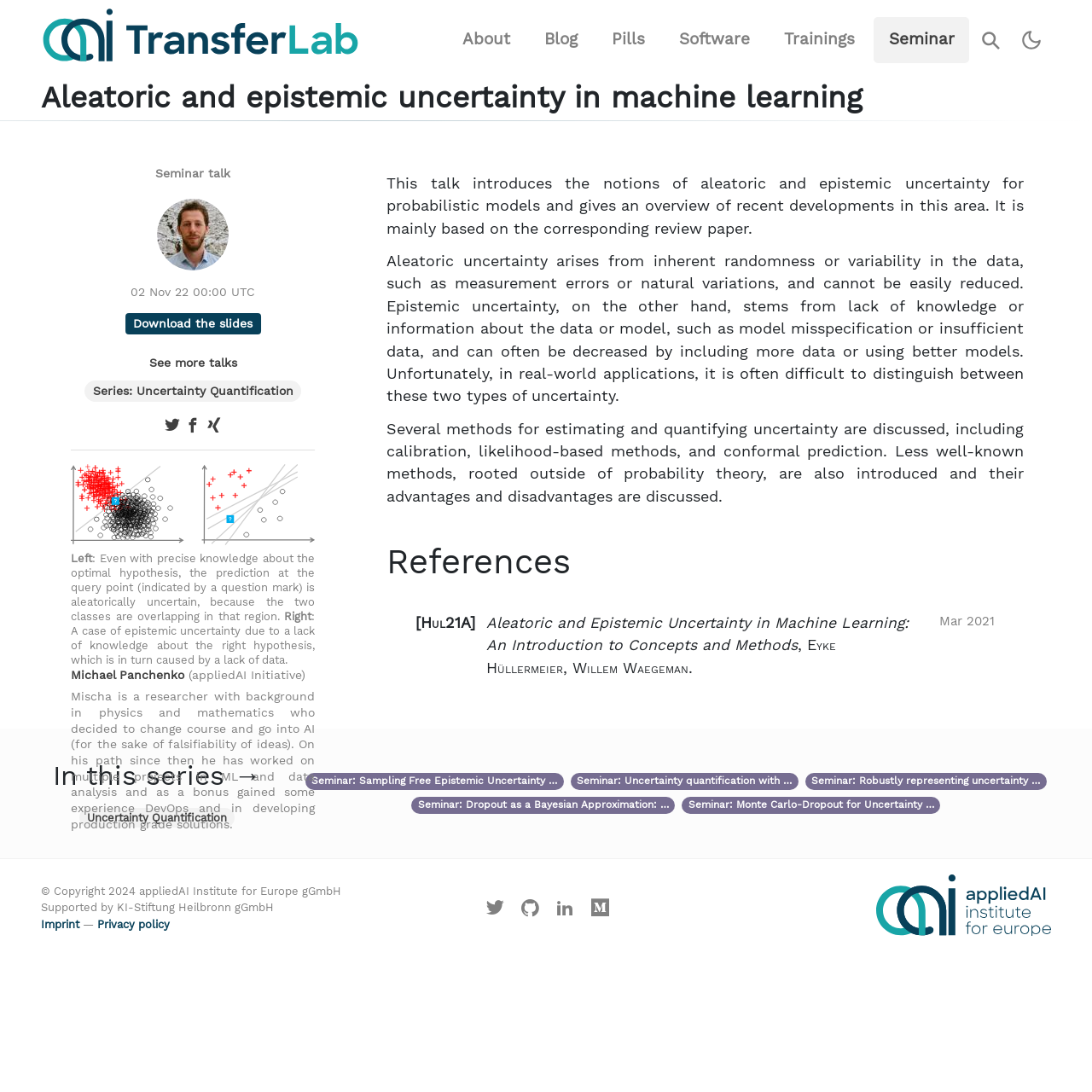Please provide the bounding box coordinates for the element that needs to be clicked to perform the following instruction: "Click BASD Show Gallery link". The coordinates should be given as four float numbers between 0 and 1, i.e., [left, top, right, bottom].

None